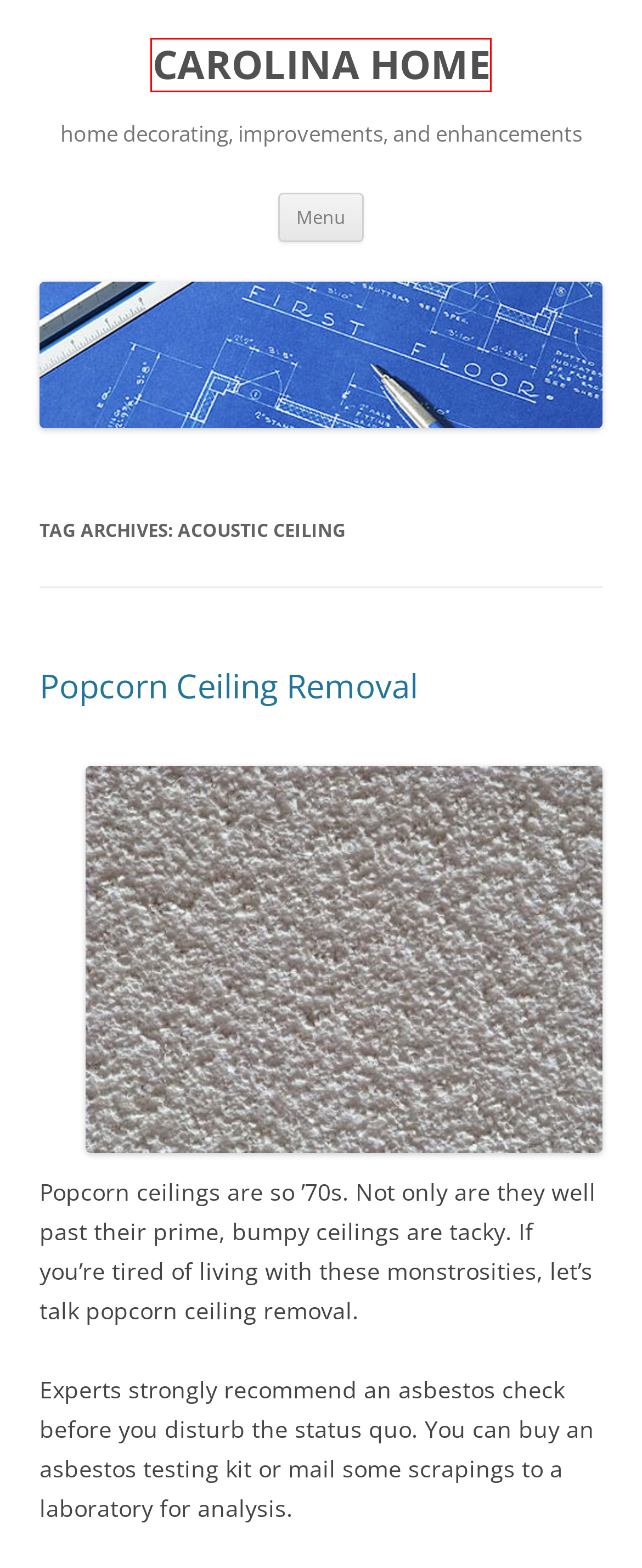Observe the webpage screenshot and focus on the red bounding box surrounding a UI element. Choose the most appropriate webpage description that corresponds to the new webpage after clicking the element in the bounding box. Here are the candidates:
A. March 2016 - CAROLINA HOME
B. Popcorn Ceiling Removal - CAROLINA HOME
C. October 2018 - CAROLINA HOME
D. CAROLINA HOME - home decorating, improvements, and enhancements
E. December 2013 - CAROLINA HOME
F. August 2014 - CAROLINA HOME
G. October 2019 - CAROLINA HOME
H. Decor Archives - CAROLINA HOME

D